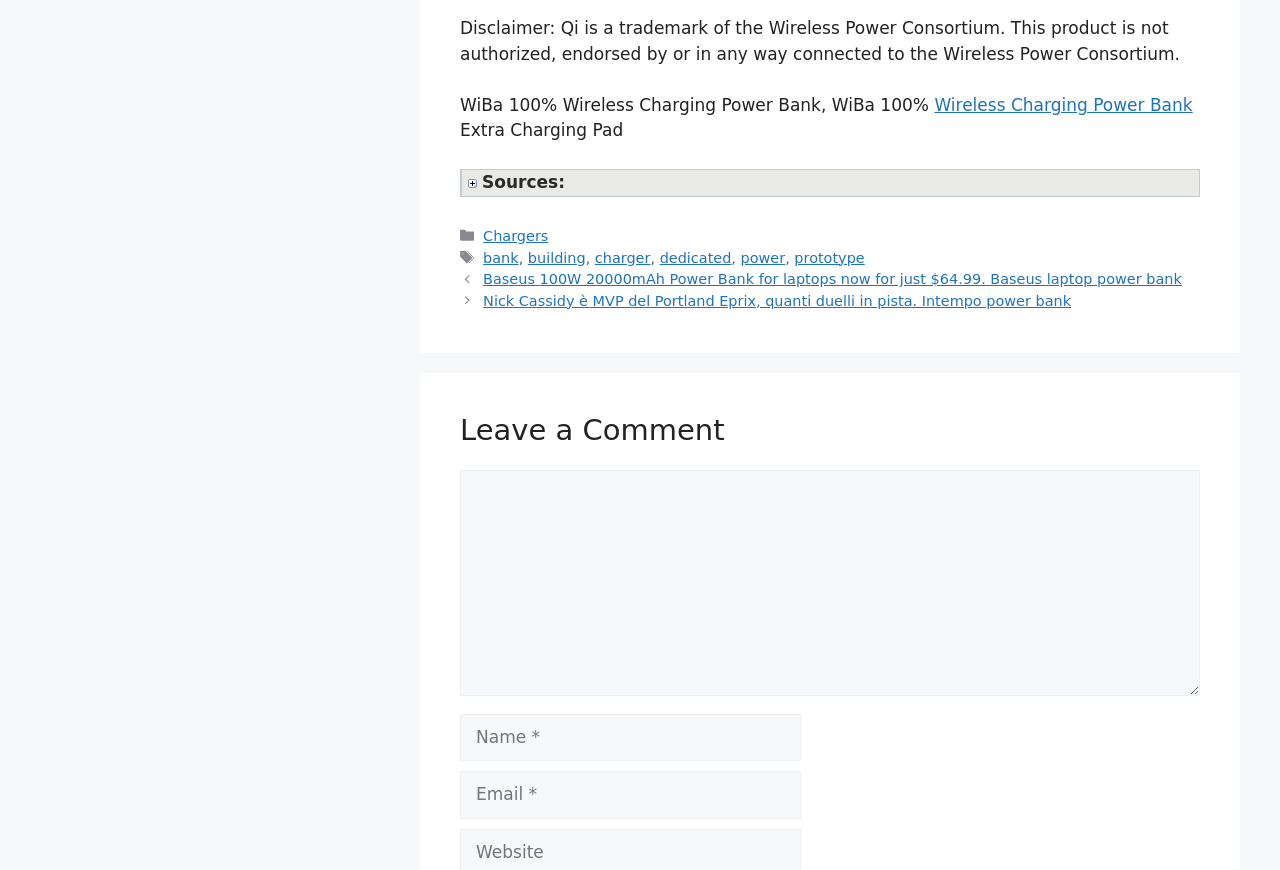Locate the bounding box coordinates of the area to click to fulfill this instruction: "Click on Wireless Charging Power Bank". The bounding box should be presented as four float numbers between 0 and 1, in the order [left, top, right, bottom].

[0.73, 0.109, 0.932, 0.132]